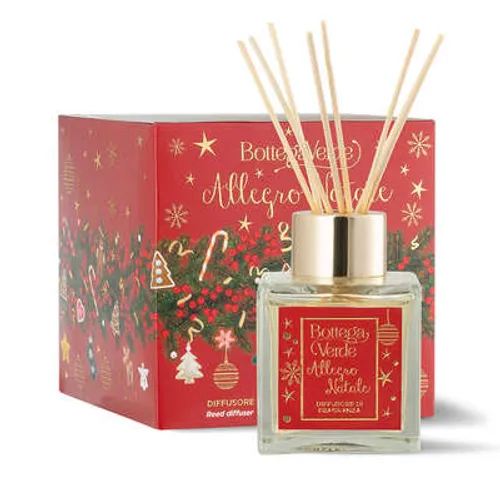What is the purpose of the wooden sticks surrounding the bottle?
Analyze the screenshot and provide a detailed answer to the question.

According to the caption, the slender wooden sticks absorb the fragrant essence and disperse it into the air, creating a delightful aroma within the home.